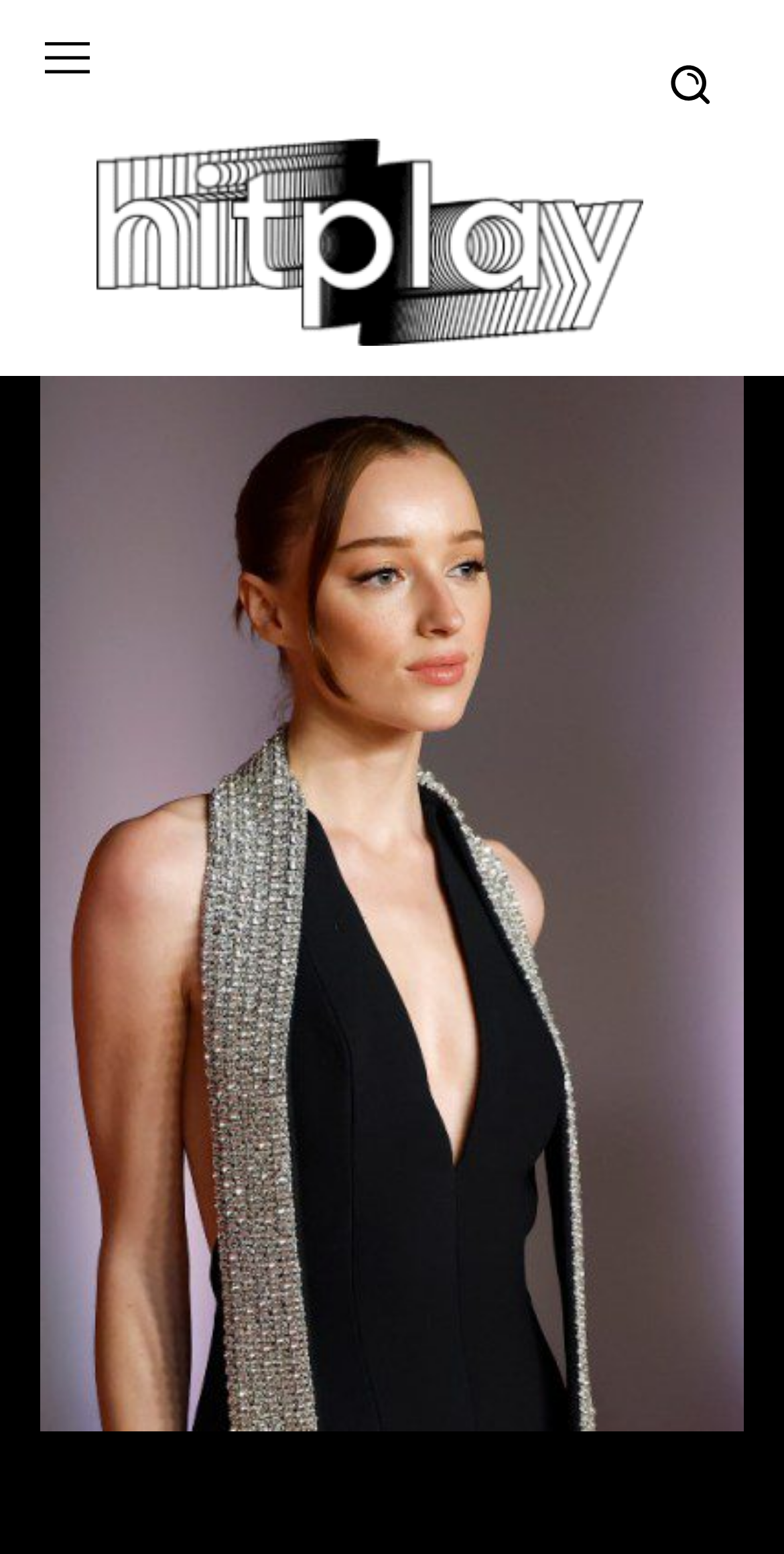Identify the title of the webpage and provide its text content.

Phoebe Dynevor Discusses Male-Dominance in Roles After Bridgerton